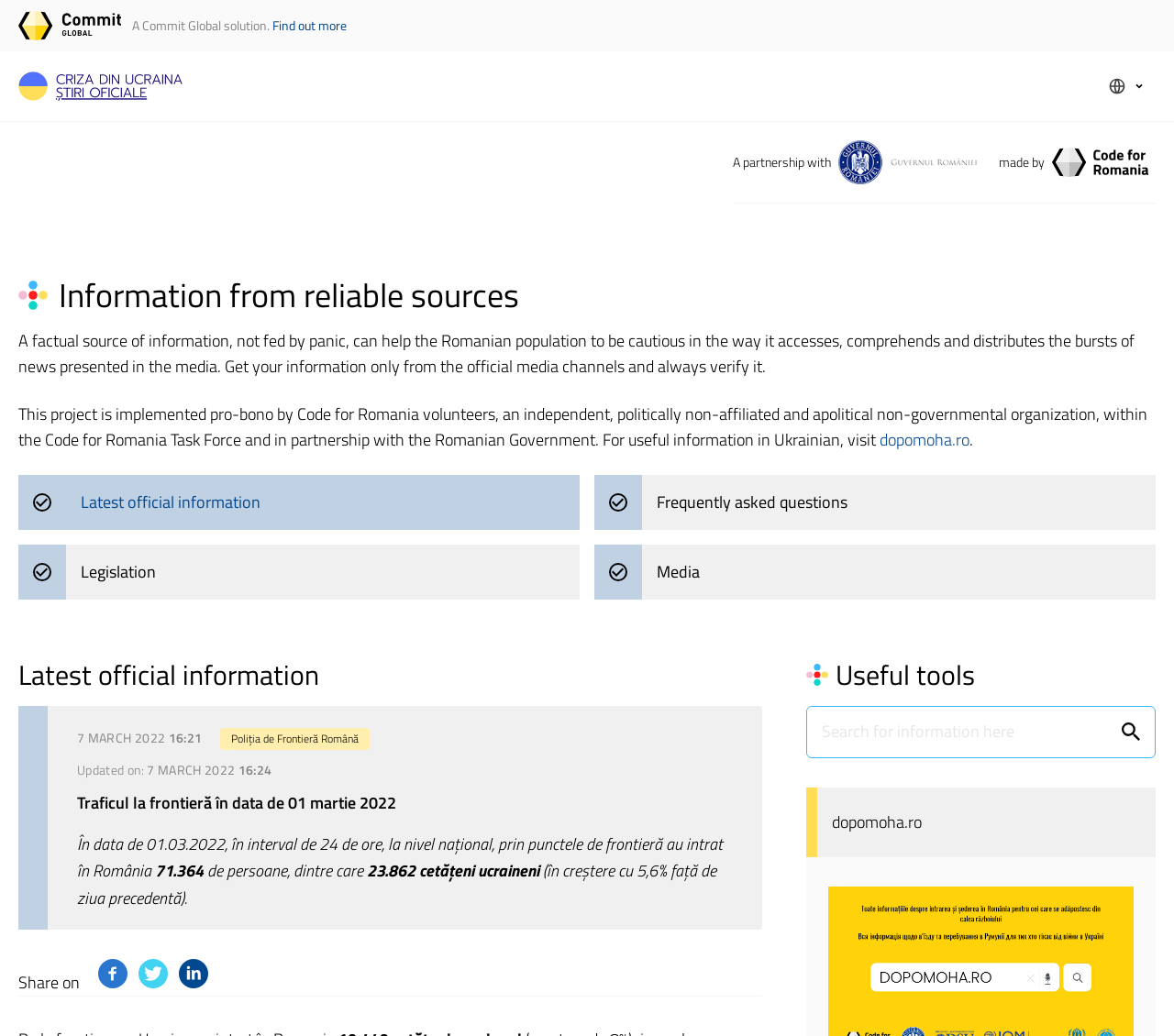Give the bounding box coordinates for this UI element: "Legislation". The coordinates should be four float numbers between 0 and 1, arranged as [left, top, right, bottom].

[0.016, 0.526, 0.494, 0.579]